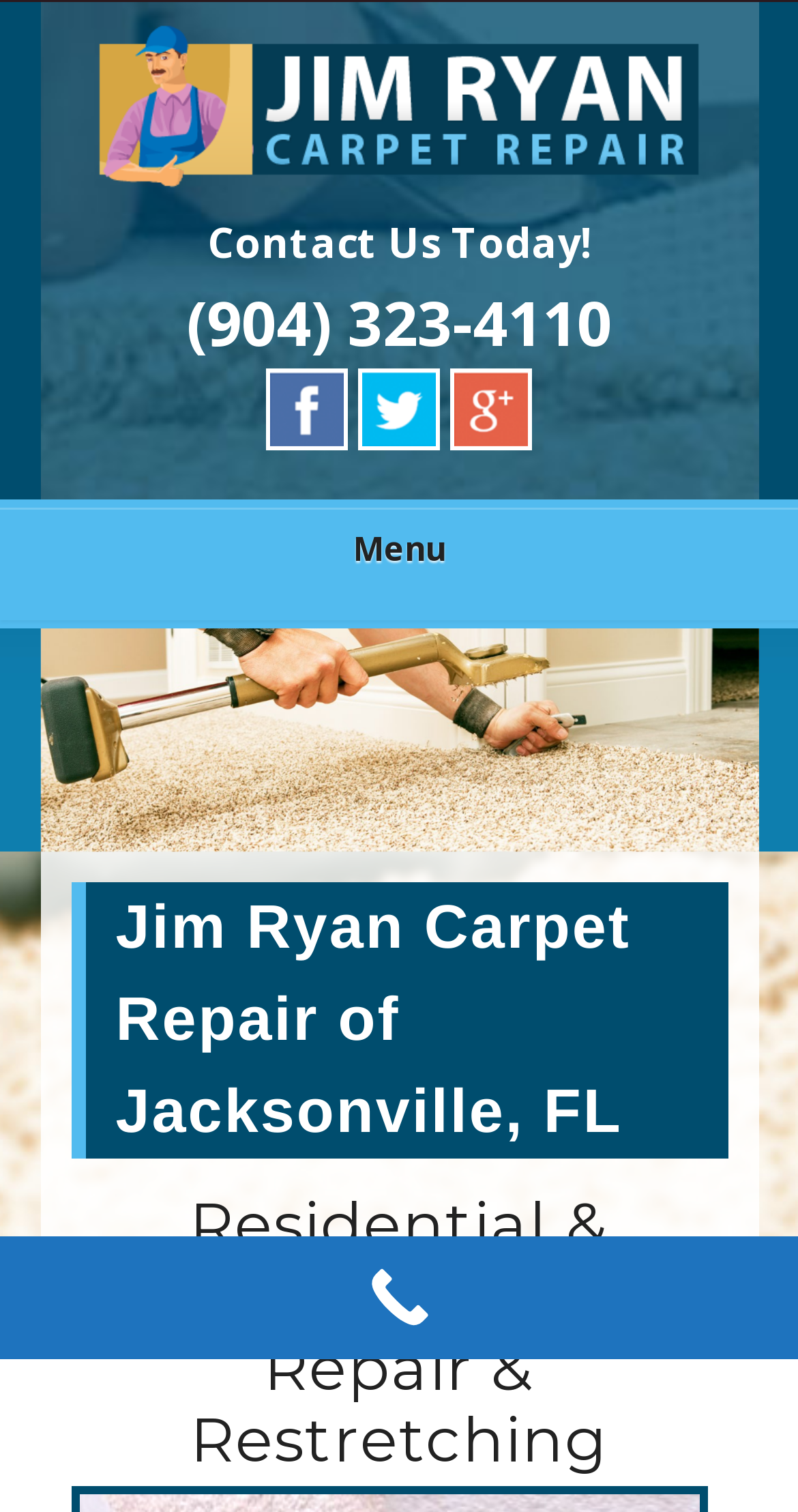What is the company name?
Respond to the question with a single word or phrase according to the image.

Jim Ryan Carpet Repair